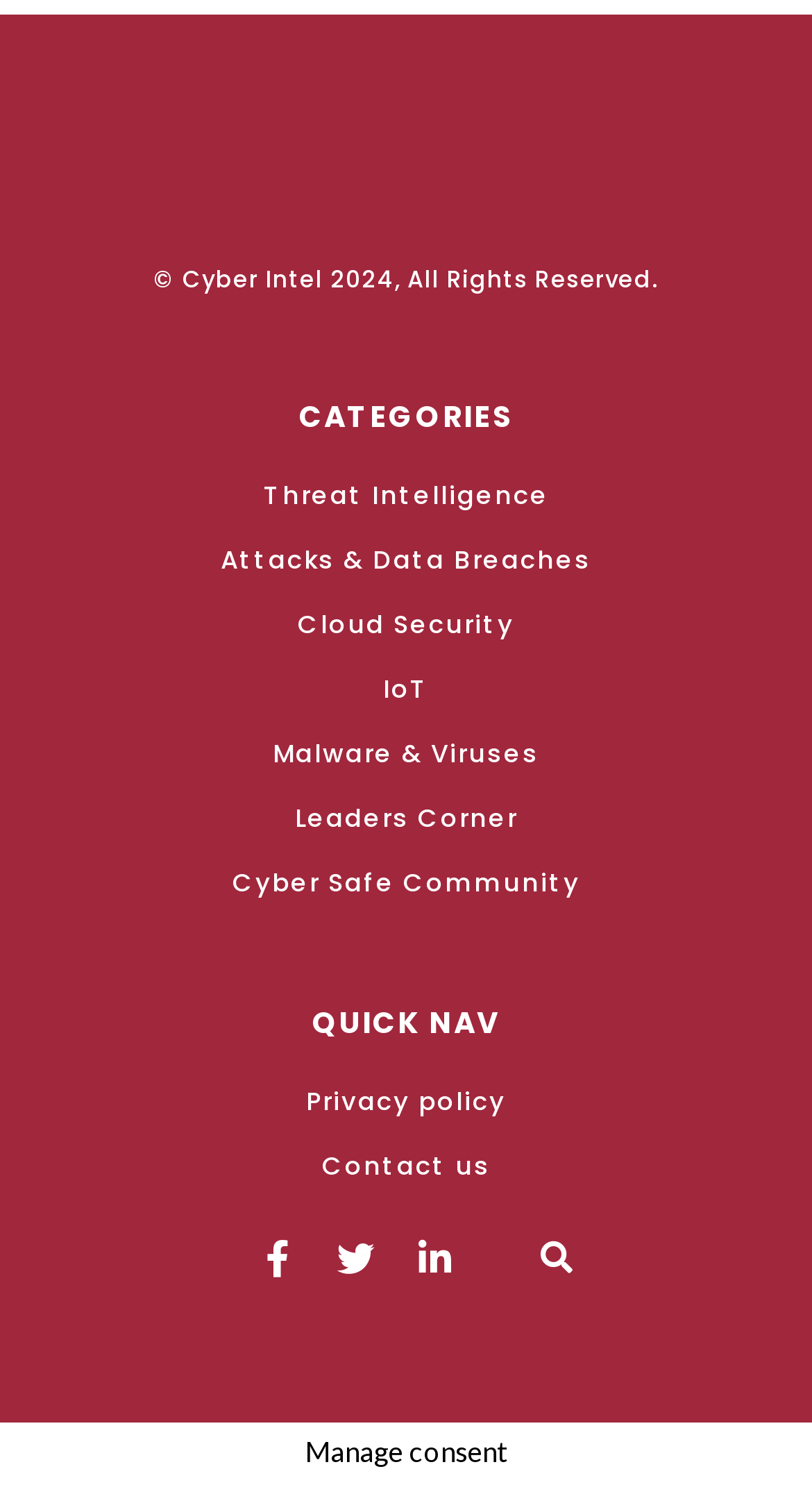Please analyze the image and give a detailed answer to the question:
What is the function of the search bar?

The search bar, located near the bottom of the webpage, allows users to search for specific content within the website, making it easier to find relevant information.